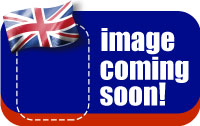By analyzing the image, answer the following question with a detailed response: What is the purpose of the design?

The caption suggests that the design is 'part of an interface indicating forthcoming content or updates related to services or products', which implies that the purpose of the design is to inform visitors about upcoming content or updates.